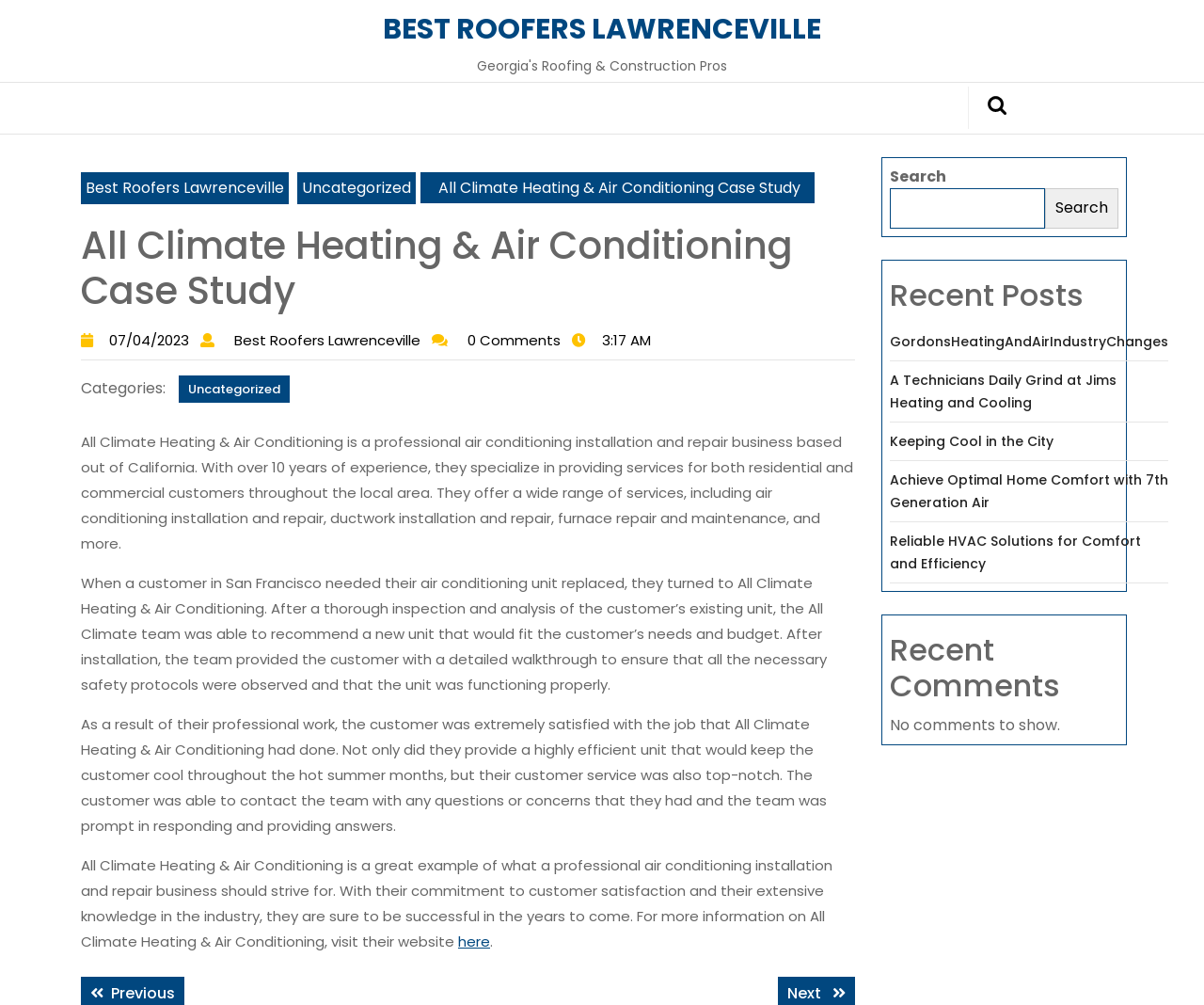Answer the following query with a single word or phrase:
What is the purpose of the search box?

To search the website